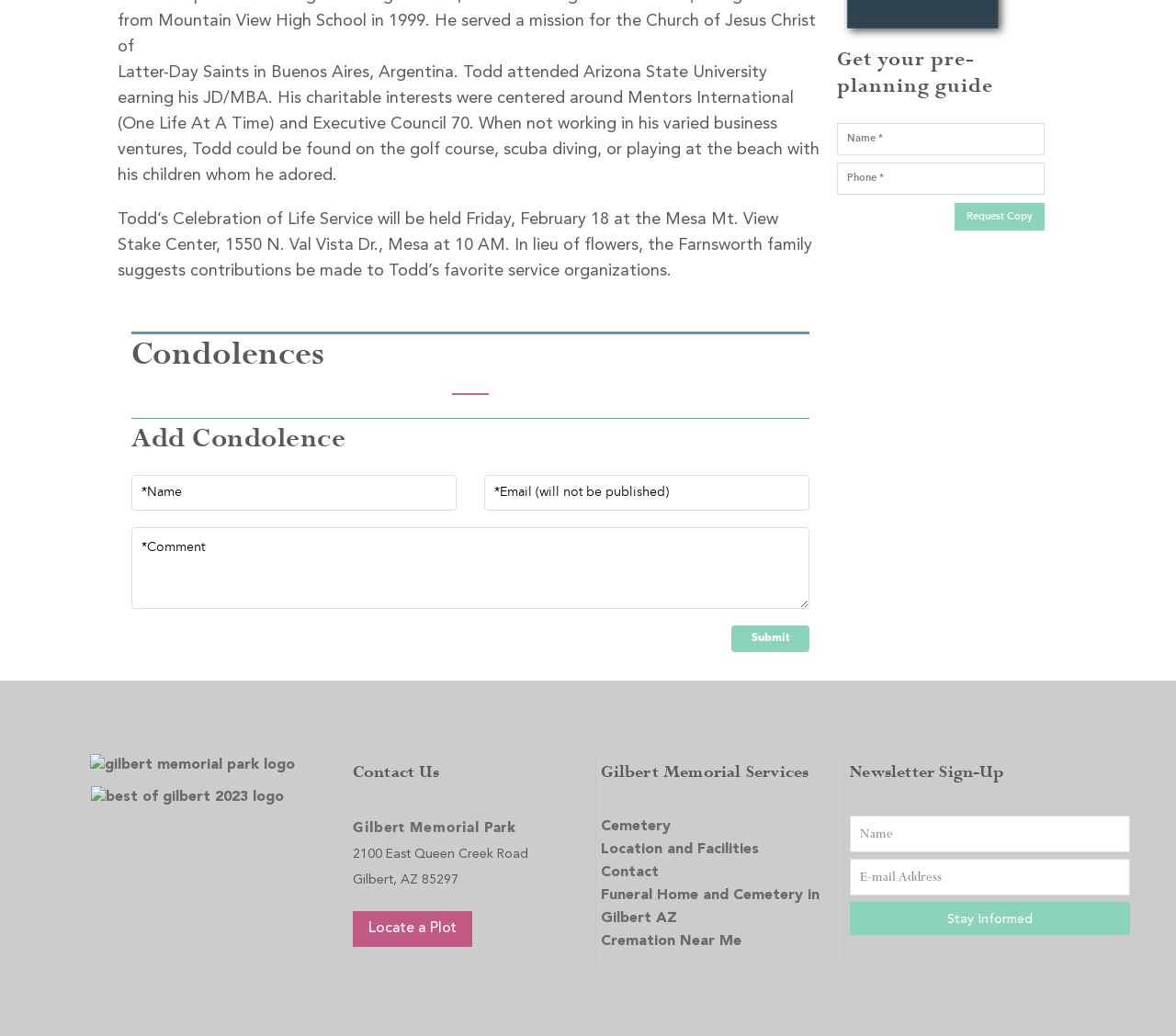Identify the bounding box for the given UI element using the description provided. Coordinates should be in the format (top-left x, top-left y, bottom-right x, bottom-right y) and must be between 0 and 1. Here is the description: input value="Name" name="ninja_forms_field_76" value="Name"

[0.723, 0.787, 0.961, 0.823]